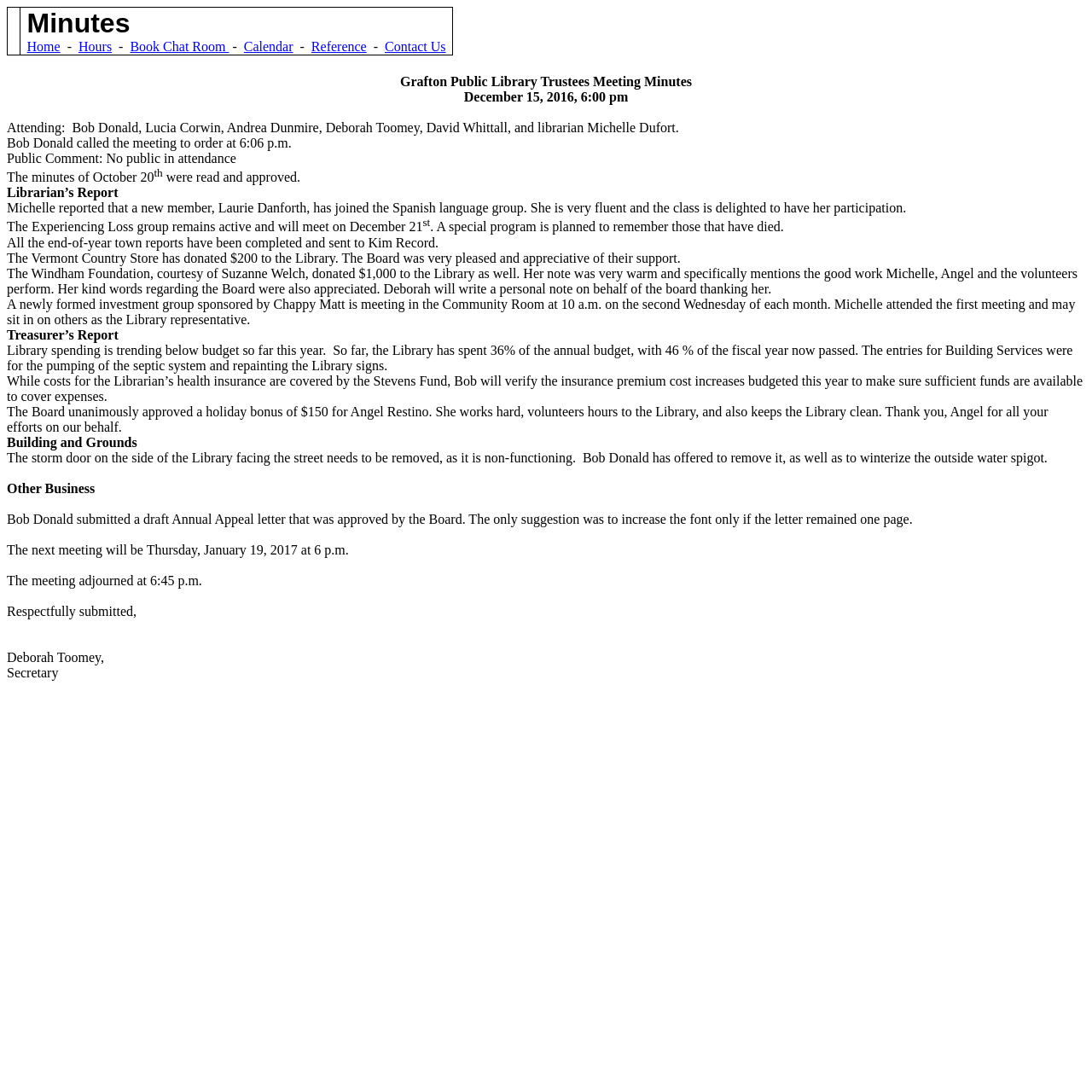Illustrate the webpage with a detailed description.

The webpage appears to be the minutes of a meeting of the Grafton Public Library Trustees, held on December 15, 2016. At the top of the page, there is a table with a row of links to different sections of the library's website, including "Home", "Hours", "Book Chat Room", "Calendar", "Reference", and "Contact Us".

Below the table, there is a heading that reads "Grafton Public Library Trustees Meeting Minutes" followed by the date and time of the meeting. The main content of the page is a series of paragraphs detailing the discussions and decisions made during the meeting.

The meeting was attended by several trustees, including Bob Donald, Lucia Corwin, Andrea Dunmire, Deborah Toomey, David Whittall, and librarian Michelle Dufort. The minutes cover various topics, including the librarian's report, treasurer's report, building and grounds, and other business.

The librarian's report mentions that a new member has joined the Spanish language group, and that the Experiencing Loss group remains active. The treasurer's report notes that library spending is trending below budget, and that the board has approved a holiday bonus for Angel Restino.

The building and grounds section mentions that the storm door on the side of the library needs to be removed, and that Bob Donald has offered to remove it and winterize the outside water spigot. The other business section includes a discussion of the annual appeal letter and the scheduling of the next meeting.

At the bottom of the page, there is a signature block with the name and title of the secretary, Deborah Toomey.